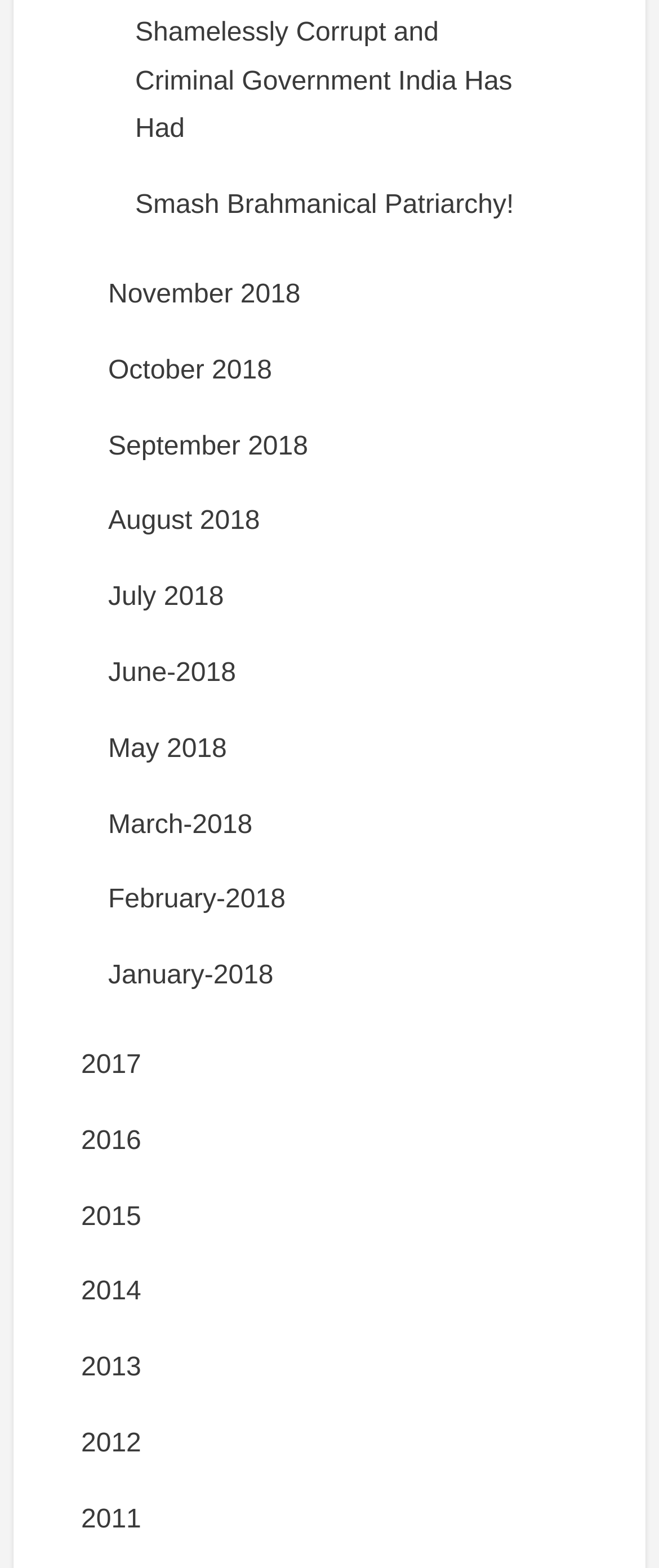Please locate the bounding box coordinates of the region I need to click to follow this instruction: "View January 2018".

[0.164, 0.613, 0.415, 0.632]